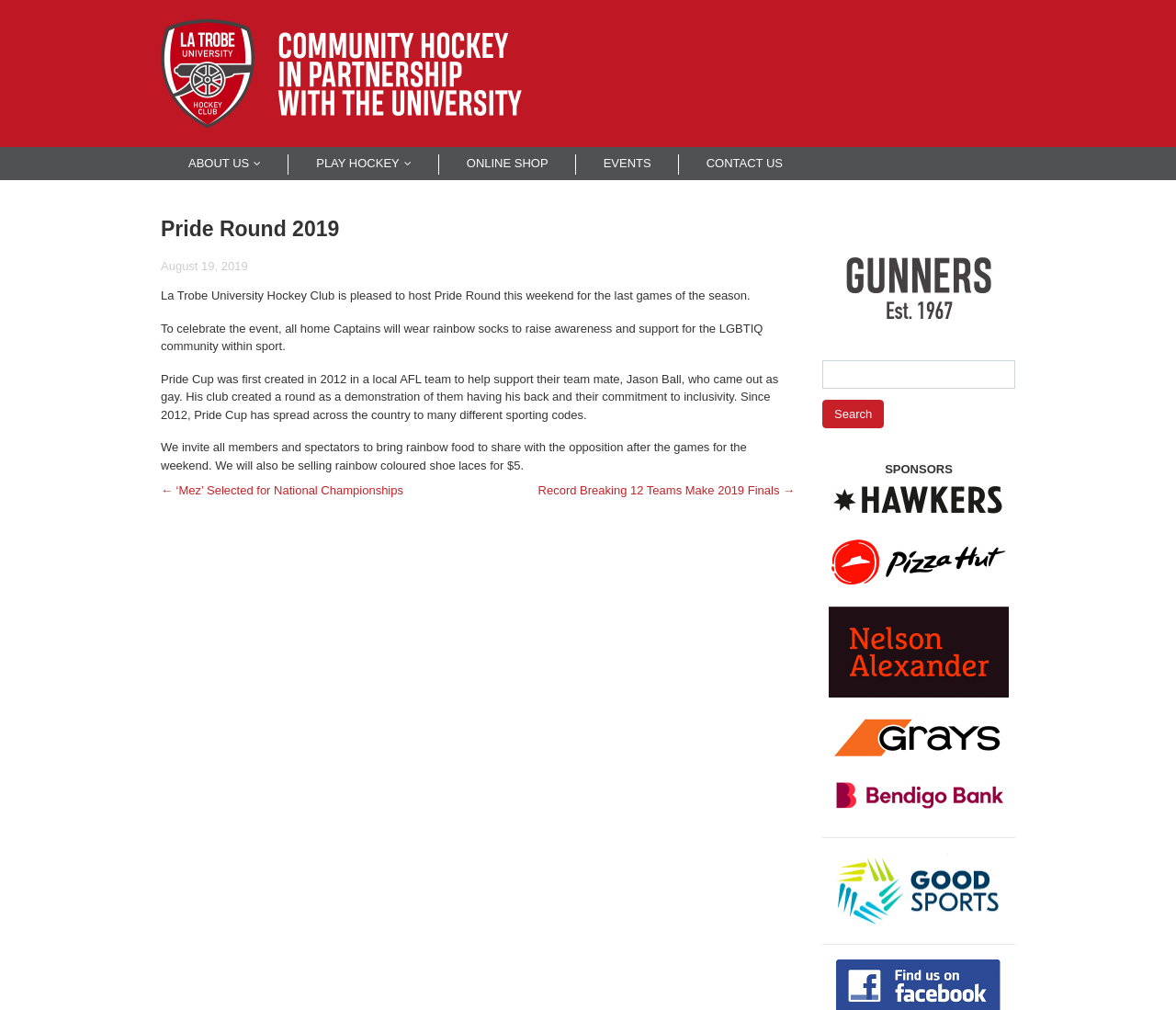What is being sold for $5?
Based on the screenshot, respond with a single word or phrase.

Rainbow coloured shoe laces